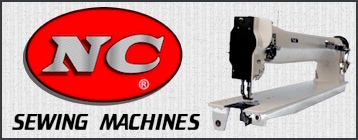Generate a descriptive account of all visible items and actions in the image.

The image features the logo and a sewing machine from NC Sewing Machines. The prominent bright red logo with the letters "NC" is displayed in a circular format, symbolizing the brand identity. Adjacent to the logo is a high-quality image of a professional sewing machine, showcasing its sleek design and functionality. This machine is likely geared toward heavy-duty or industrial sewing applications, indicative of the brand's focus on providing reliable equipment for upholstery and other sewing needs. The background is subtly textured, enhancing the visual appeal and framing the brand's commitment to quality and performance in the sewing industry. The overall design conveys a professional and robust image, making it suitable for advertising their services or products in the auto upholstery market.